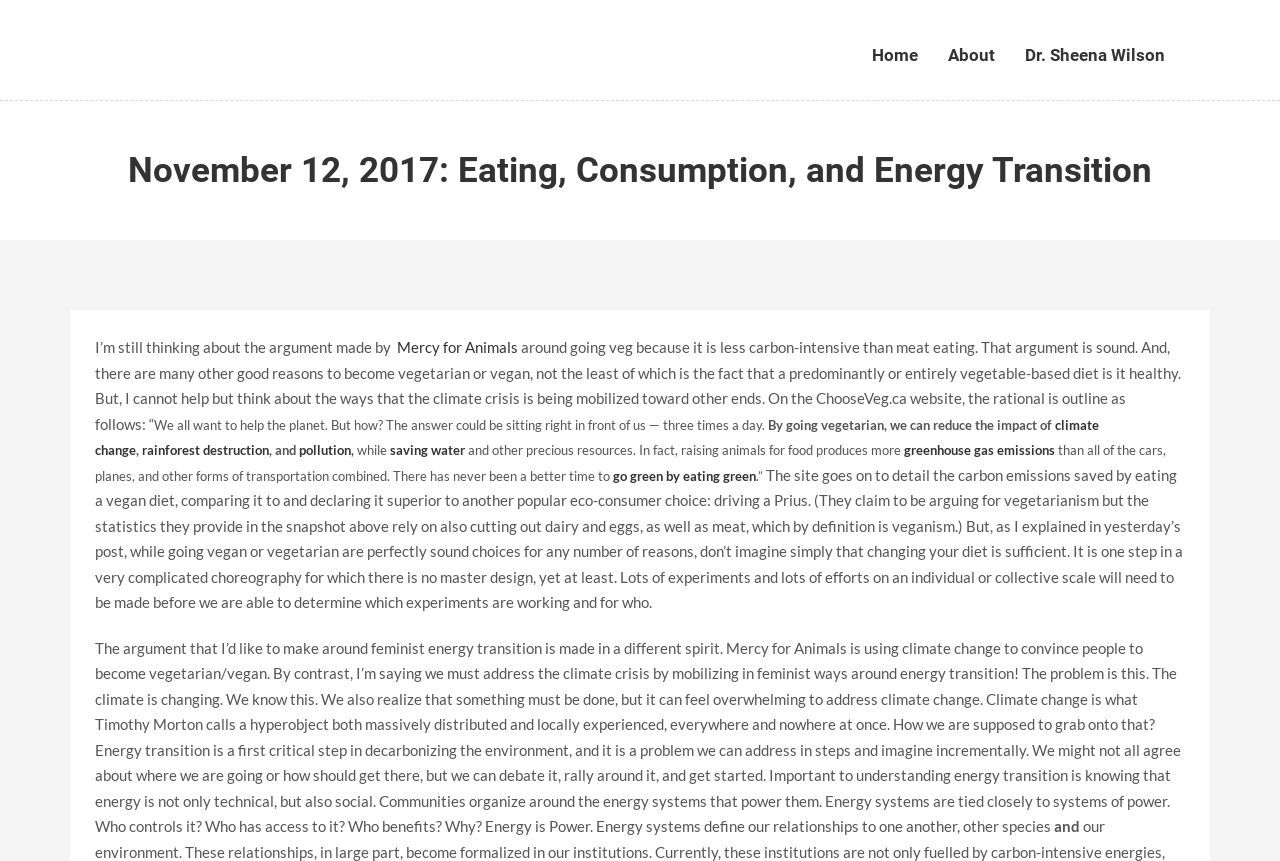Respond to the question below with a single word or phrase:
What is the main topic of this webpage?

Energy Transition